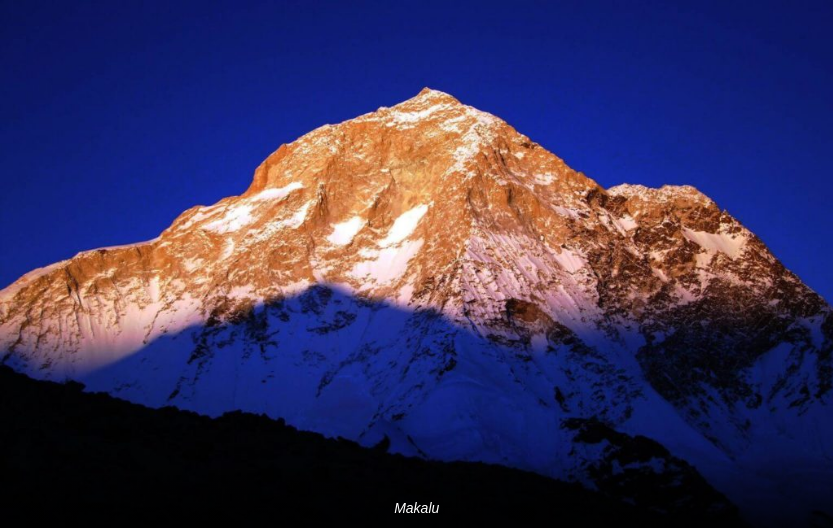Elaborate on all the key elements and details present in the image.

The image showcases the majestic Mount Makalu, one of the highest peaks in the Himalayas, rising dramatically against a deep twilight sky. Its snow-capped summit glows in hues of orange and gold, contrasting with the surrounding dark blue ambiance. This breathtaking mountain is not only a stunning sight but is also featured in the context of the Makalu Base Camp Trekking experience, an adventure that offers explorers breathtaking views of lesser-known yet magnificent terrains in Nepal. The trek is celebrated for its challenging routes and the spectacular vistas of the Himalayan giants, making Mount Makalu a standout among them.